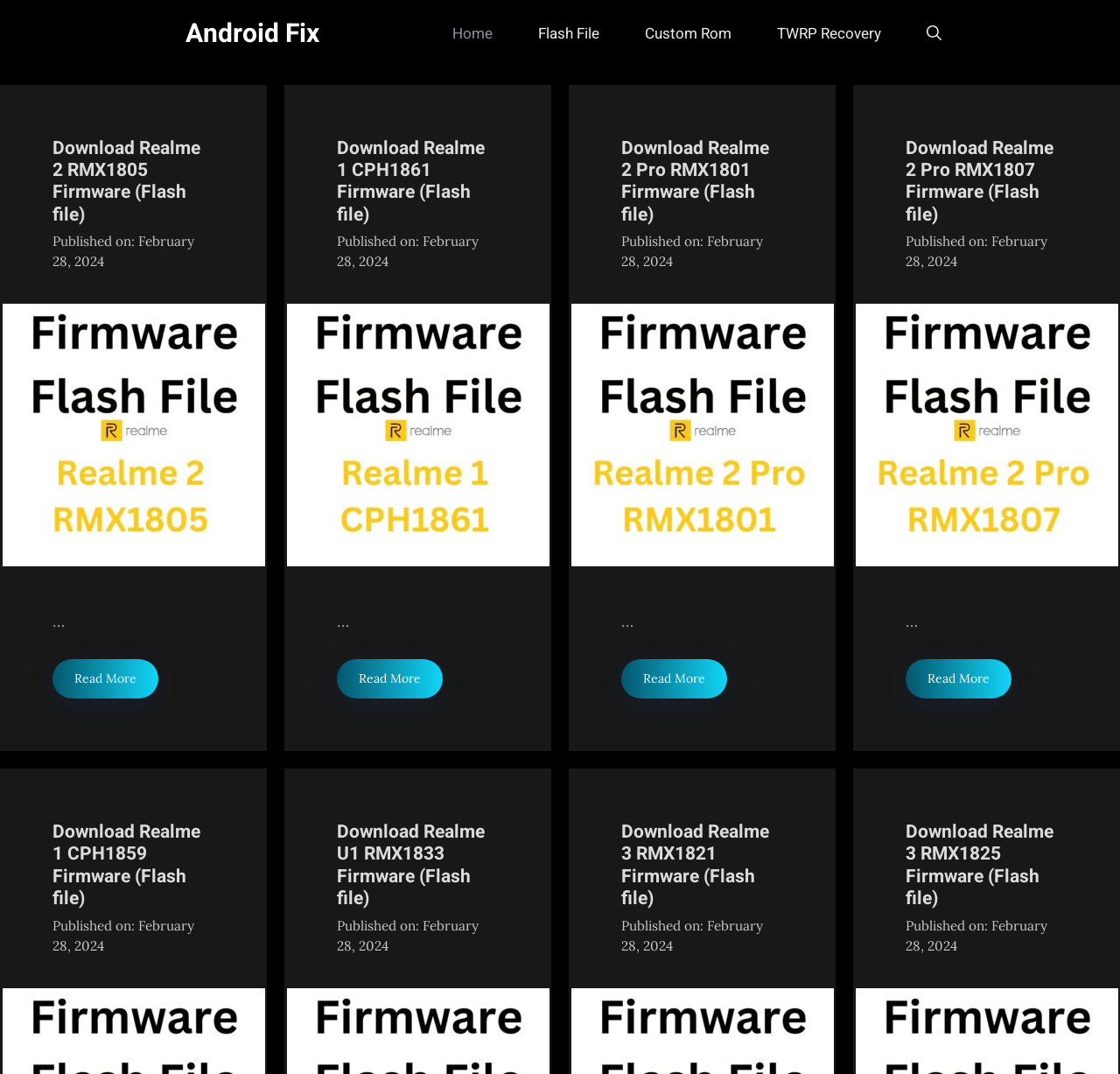What is the purpose of the 'Open search' button?
Examine the image closely and answer the question with as much detail as possible.

The 'Open search' button is located at the top right corner of the webpage, and its purpose is to allow users to search for specific content within the website. This button is part of the navigation menu, which suggests that the website has a large amount of content that users may want to search through.